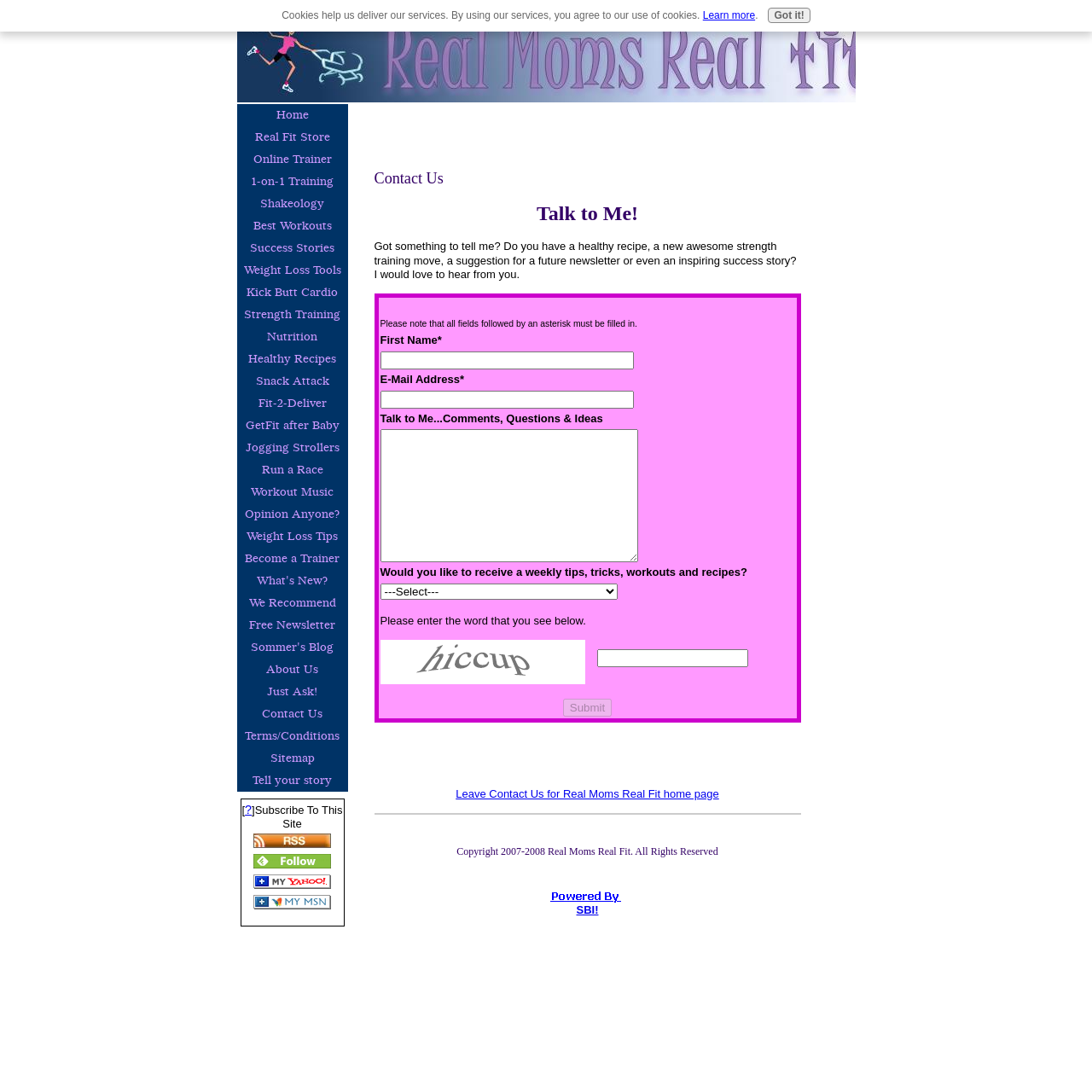Extract the bounding box coordinates for the described element: "Weight Loss Tips". The coordinates should be represented as four float numbers between 0 and 1: [left, top, right, bottom].

[0.217, 0.481, 0.318, 0.502]